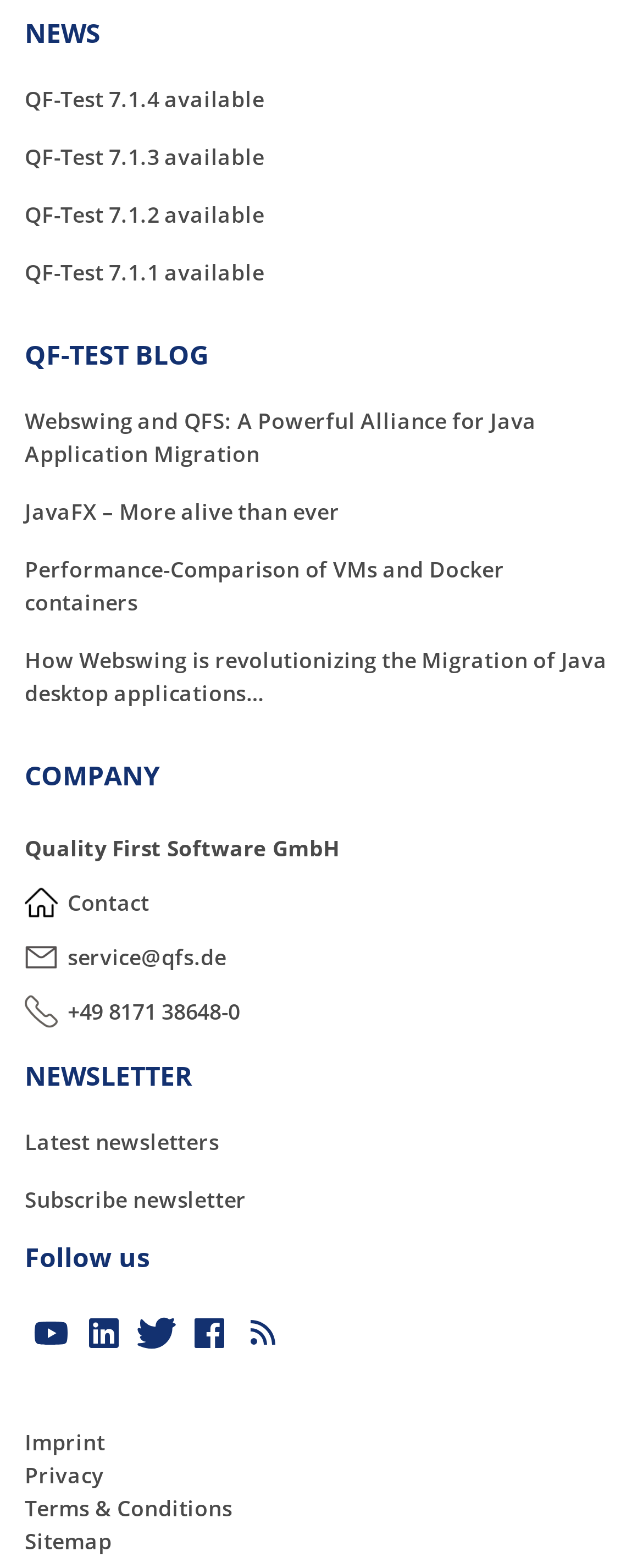Please give a one-word or short phrase response to the following question: 
How many social media links are there?

5